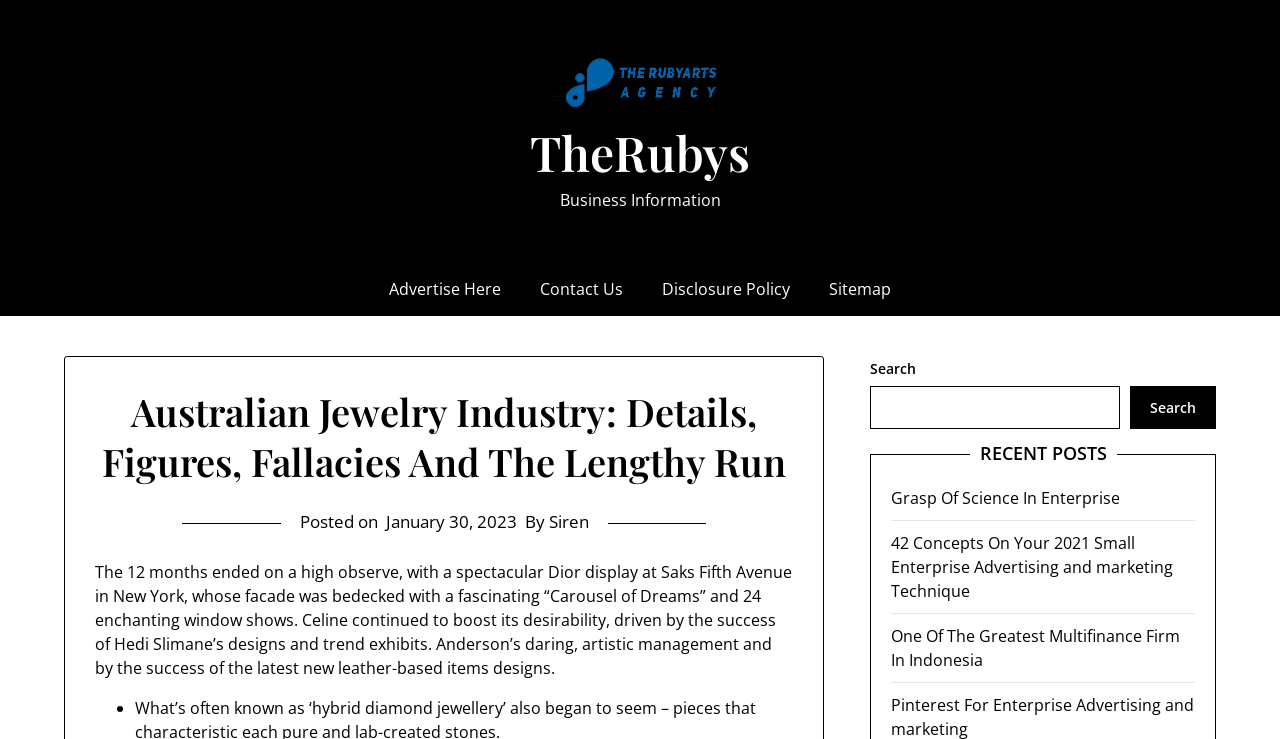Please provide a short answer using a single word or phrase for the question:
What is the purpose of the search box?

To search the website